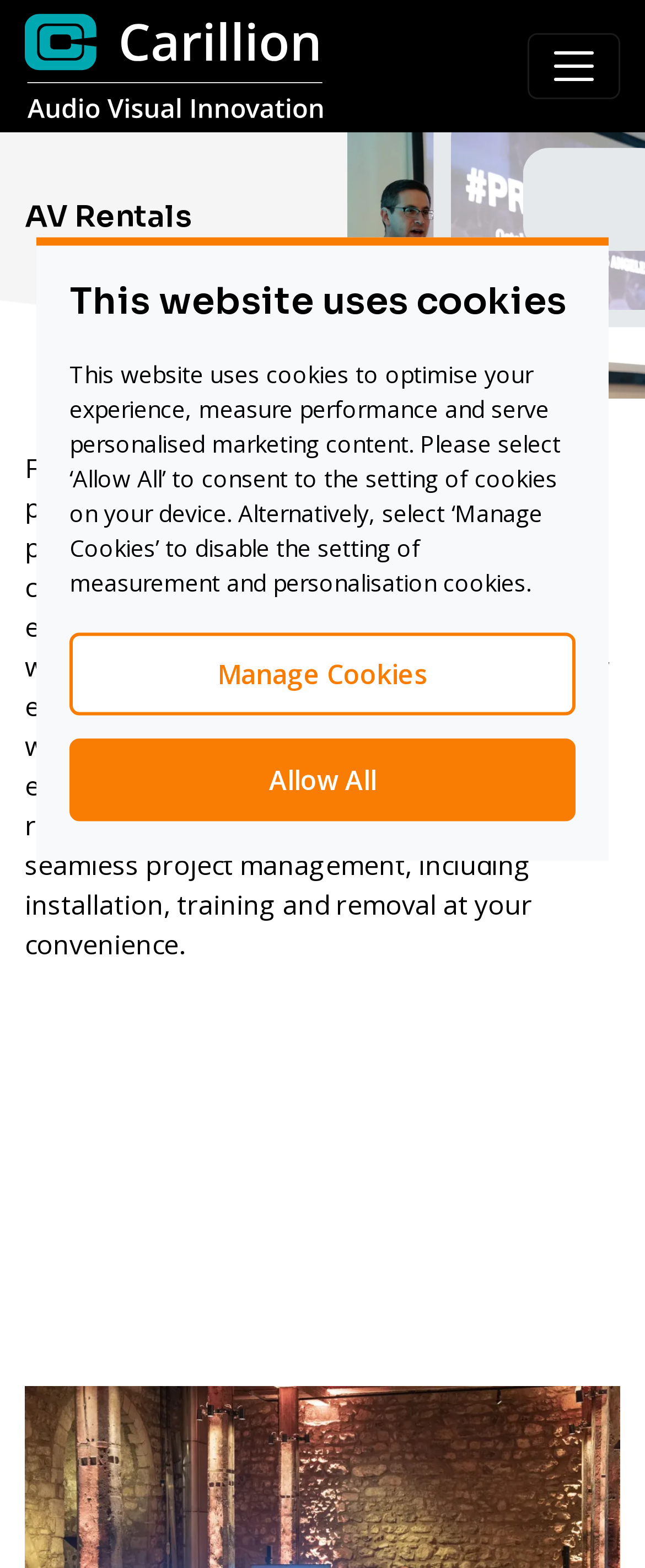Answer the question with a brief word or phrase:
What is the logo at the top left corner?

Carillion logo